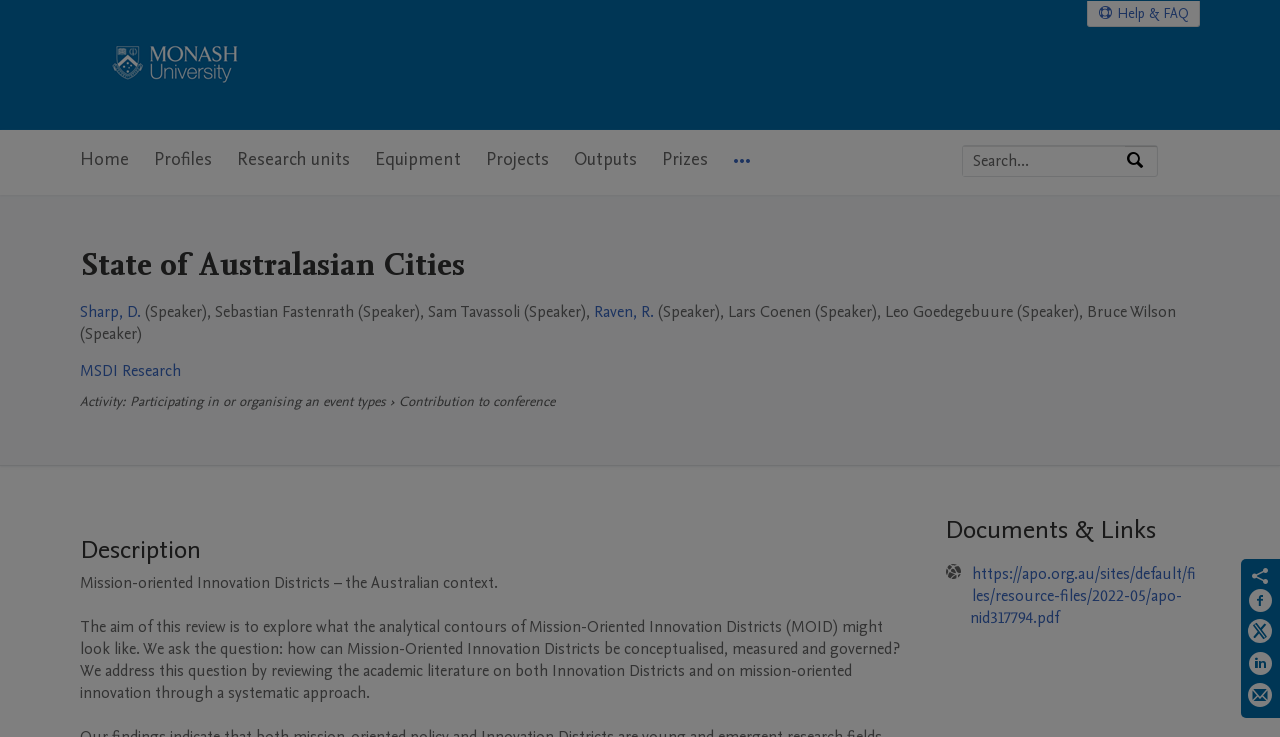Identify the bounding box coordinates of the area you need to click to perform the following instruction: "Read about State of Australasian Cities".

[0.062, 0.33, 0.938, 0.387]